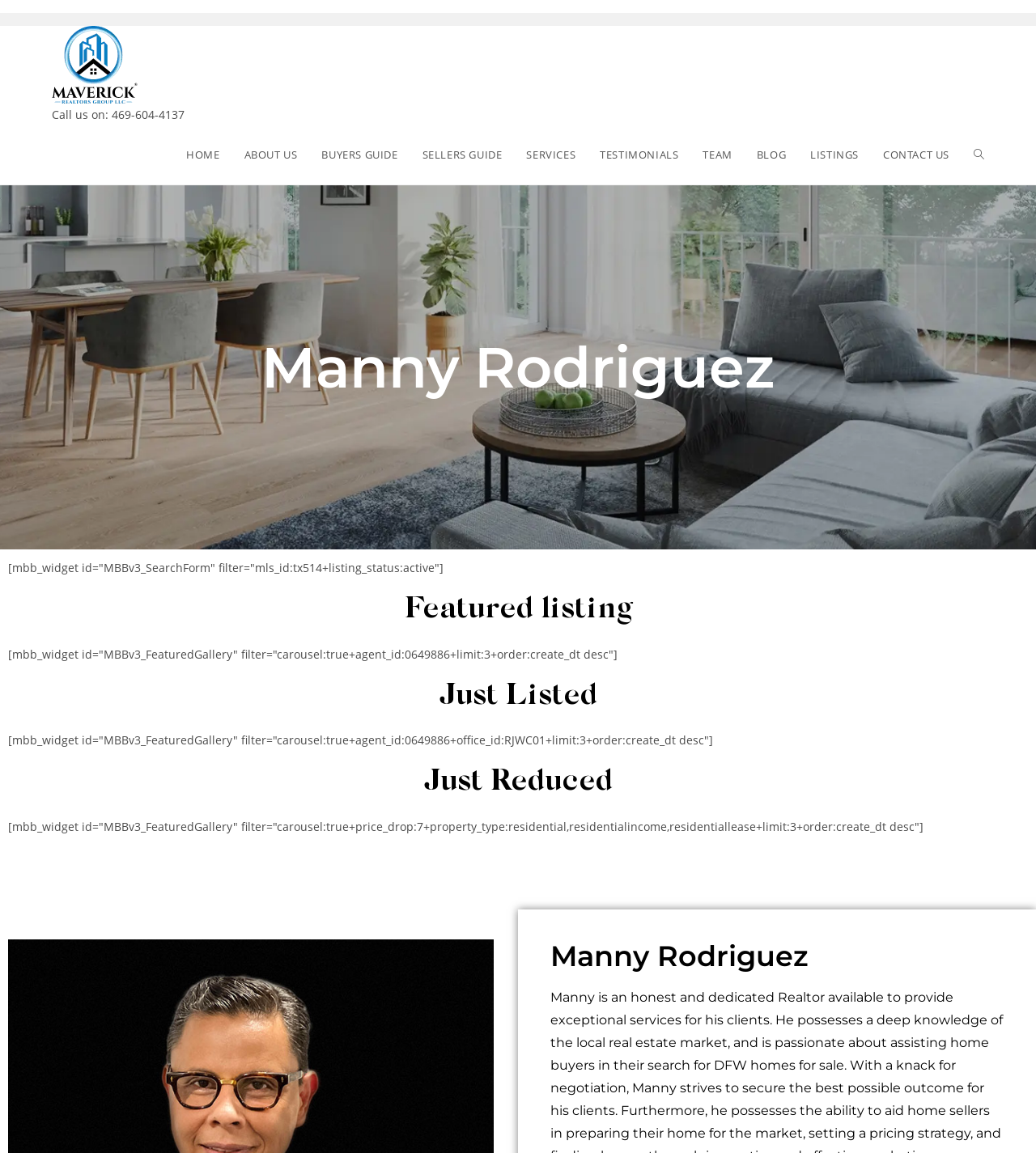How many featured listings are displayed?
Please respond to the question with a detailed and informative answer.

There are three featured listings displayed on the webpage, which are 'Featured listing', 'Just Listed', and 'Just Reduced', each with a corresponding static text element describing the filter criteria.